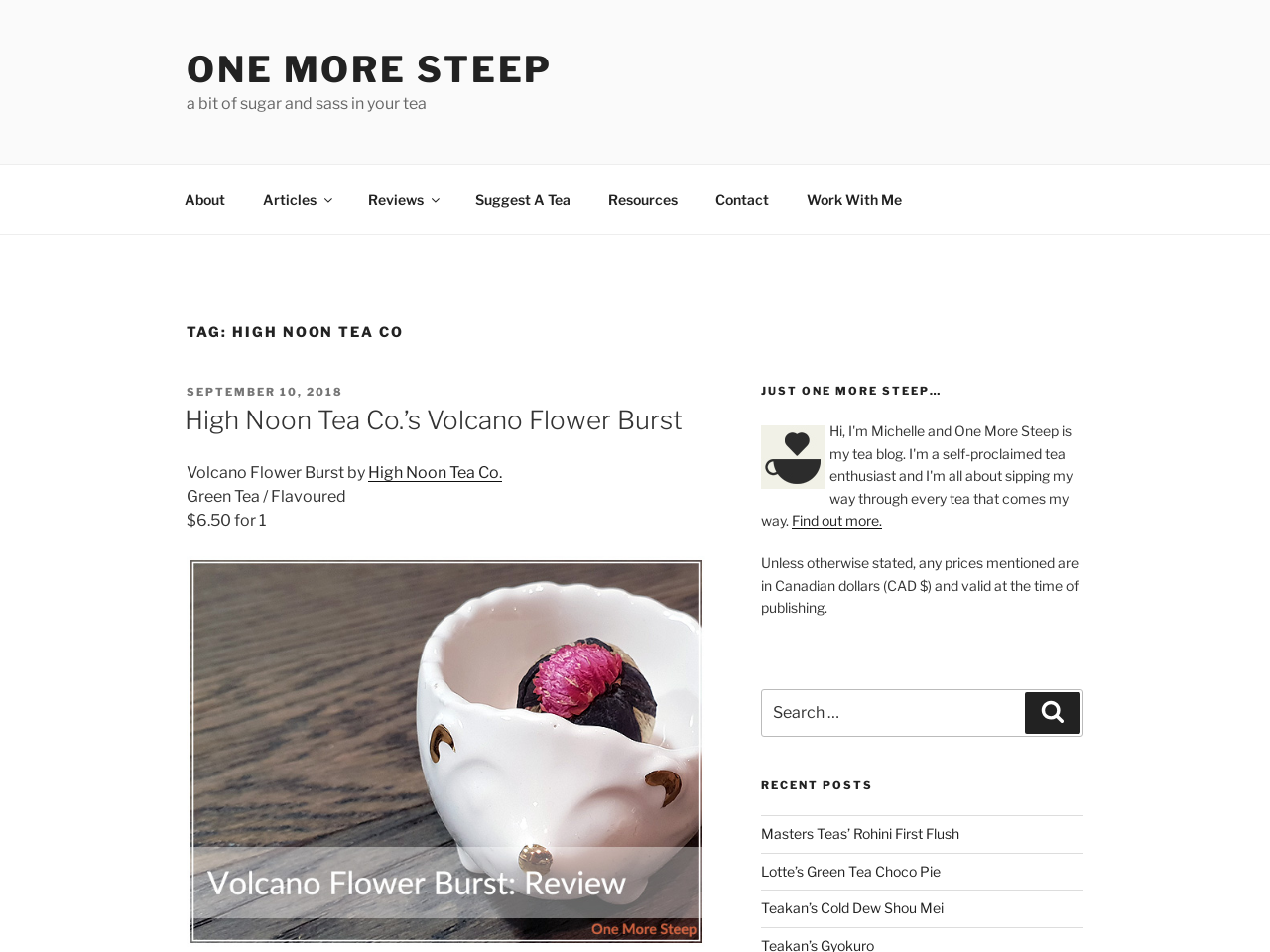Identify the bounding box of the UI element that matches this description: "Contact".

[0.549, 0.184, 0.619, 0.235]